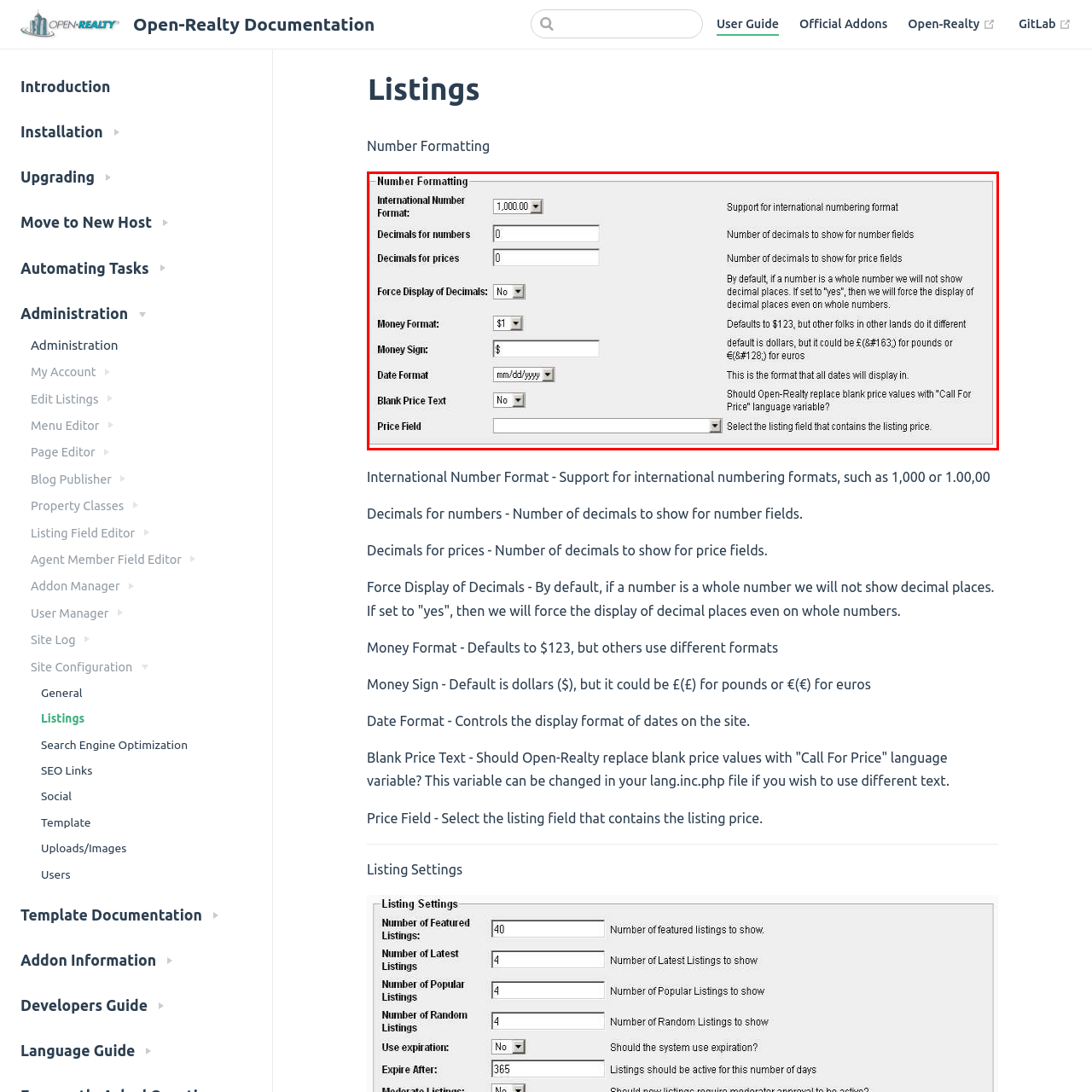Please look at the highlighted area within the red border and provide the answer to this question using just one word or phrase: 
Can decimal places be displayed for whole numbers?

No